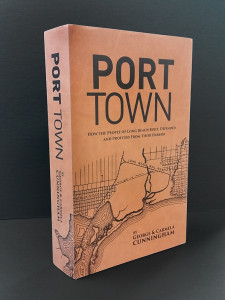Offer a detailed narrative of the scene shown in the image.

This image features the cover of the book titled "PORT TOWN," authored by George K. Cummings. The design showcases a warm, earthy-toned background that contrasts beautifully with the bold, black typography of the title. Below the title, a subtitle reads: "How the People of Long Island East Ended and Profited from Their Waters," suggesting a focus on the historical and economic significance of the region's waterways. A detailed map motif wraps around the bottom right of the cover, visually connecting the content to the geographical theme. The overall design evokes a sense of place and history, inviting readers to explore the themes of community and commerce within the coastal setting.